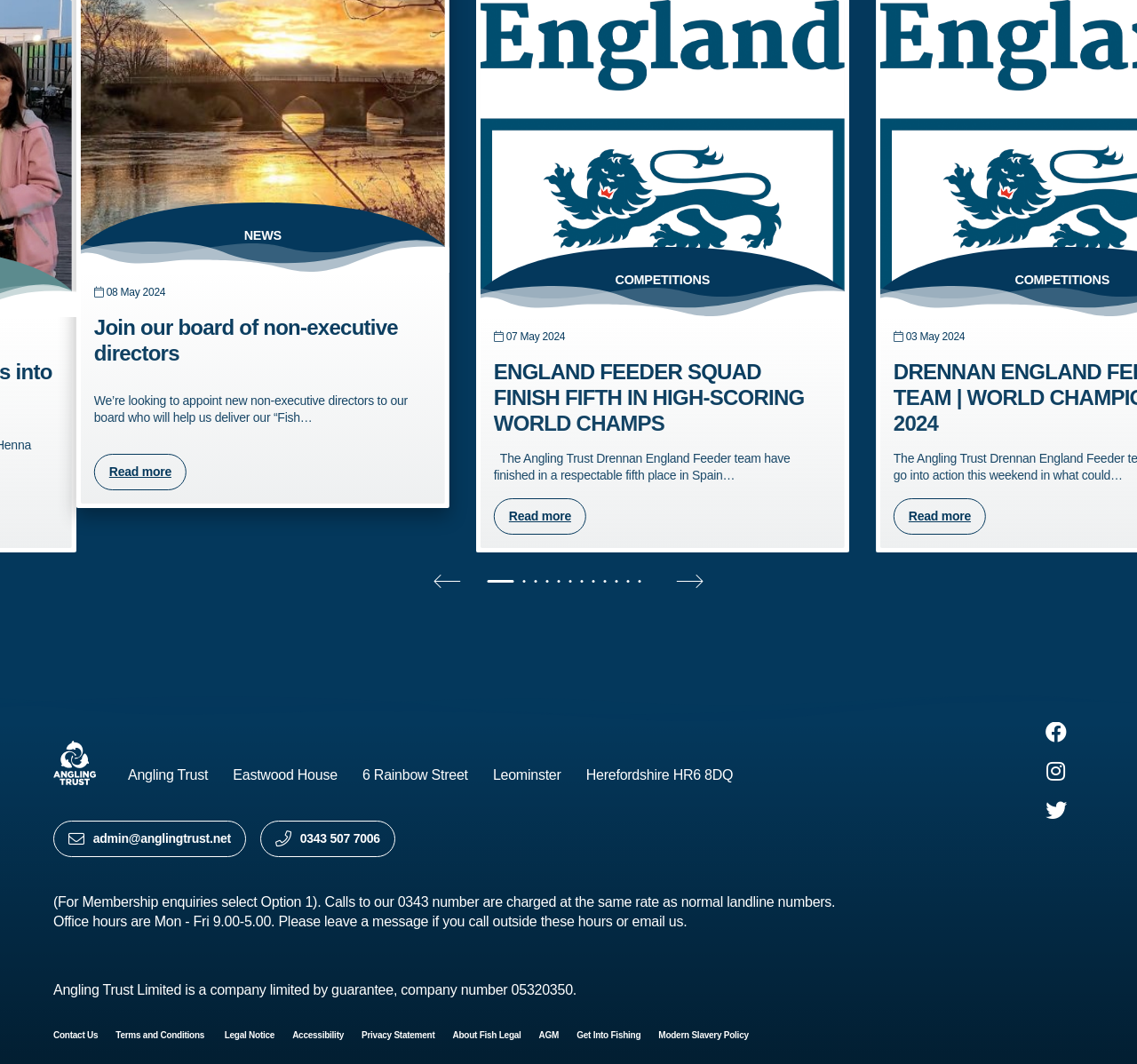How many 'Read more' links are there on the page?
Using the image, respond with a single word or phrase.

2